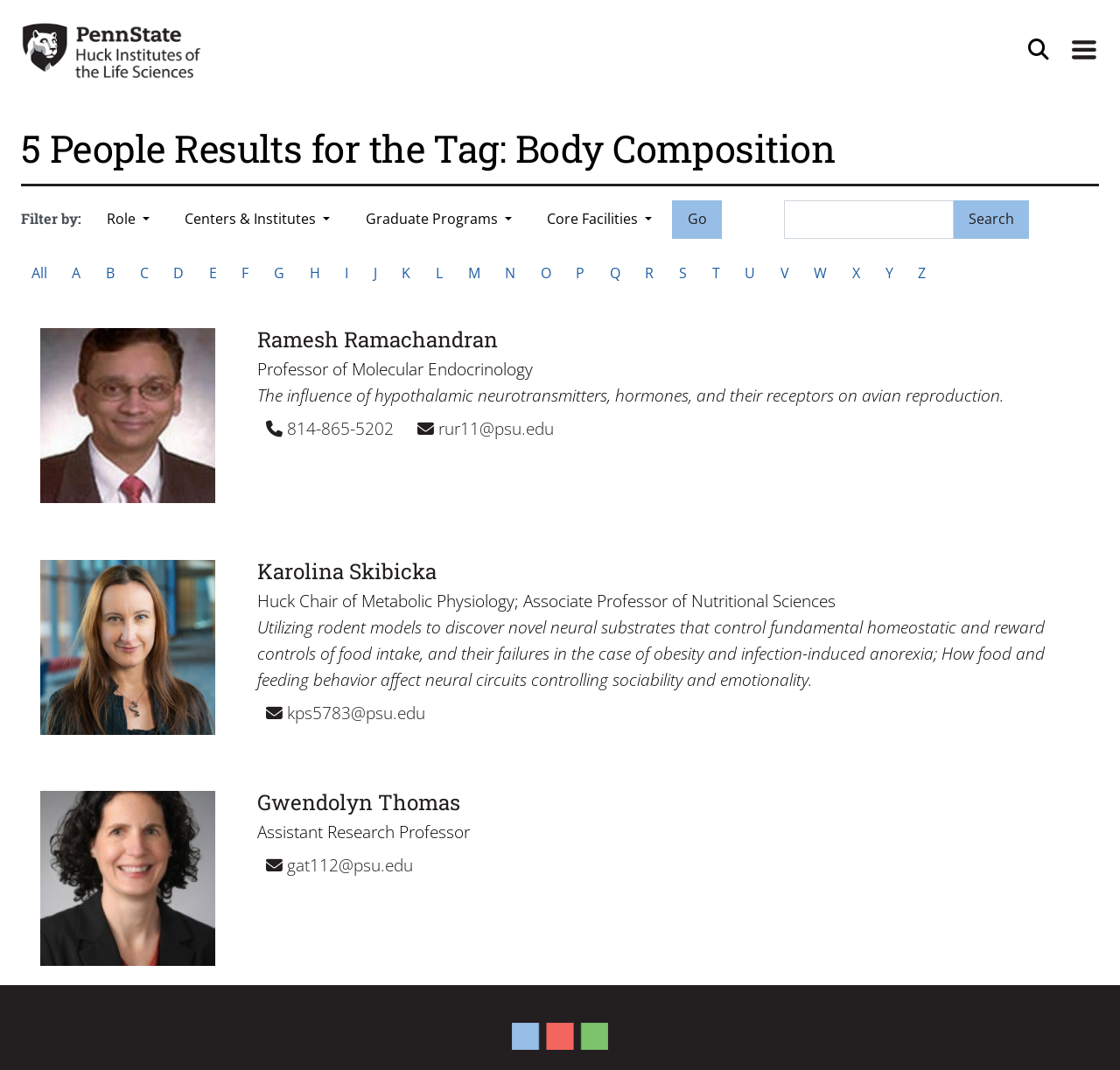Identify the bounding box coordinates of the element that should be clicked to fulfill this task: "Filter by role". The coordinates should be provided as four float numbers between 0 and 1, i.e., [left, top, right, bottom].

[0.082, 0.188, 0.147, 0.224]